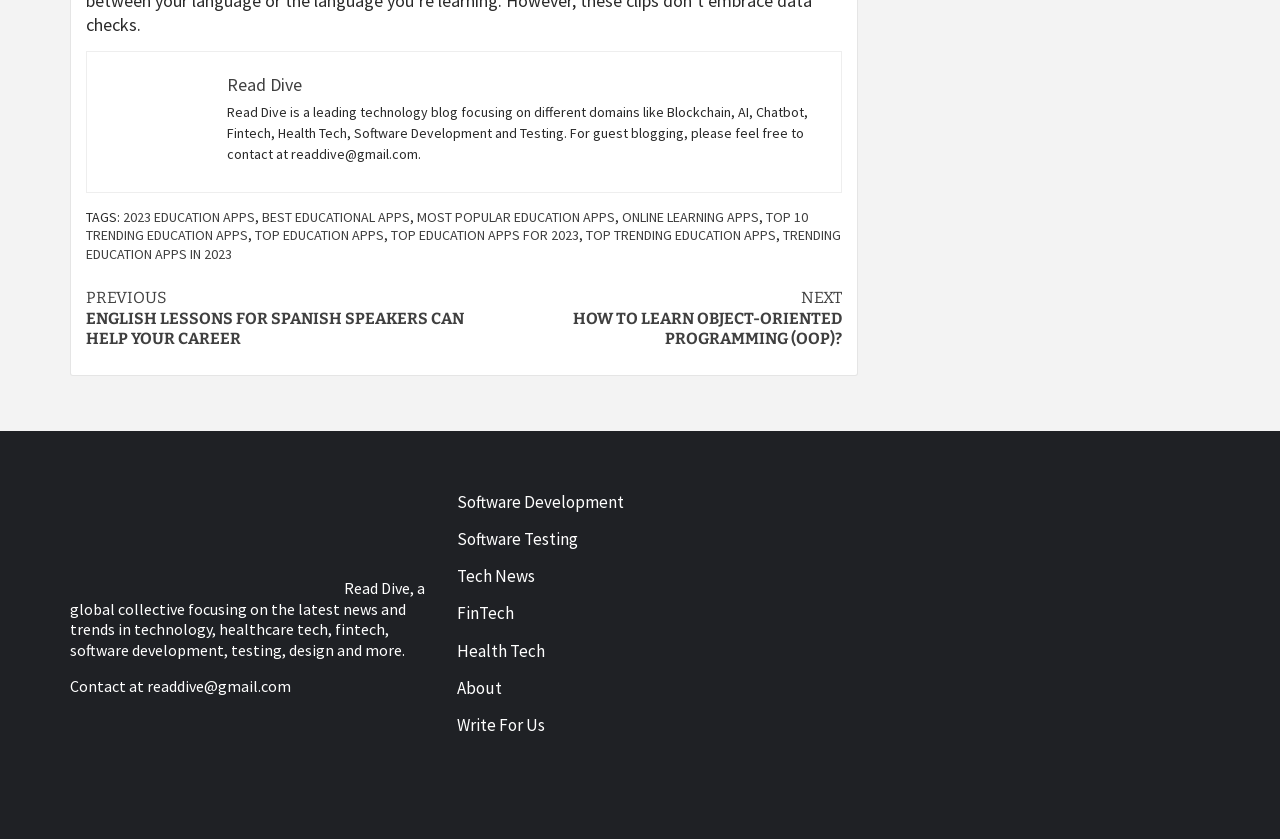With reference to the image, please provide a detailed answer to the following question: What is the contact email for guest blogging?

The contact email for guest blogging can be found in the top section of the webpage, where it is written as 'For guest blogging, please feel free to contact at readdive@gmail.com'.